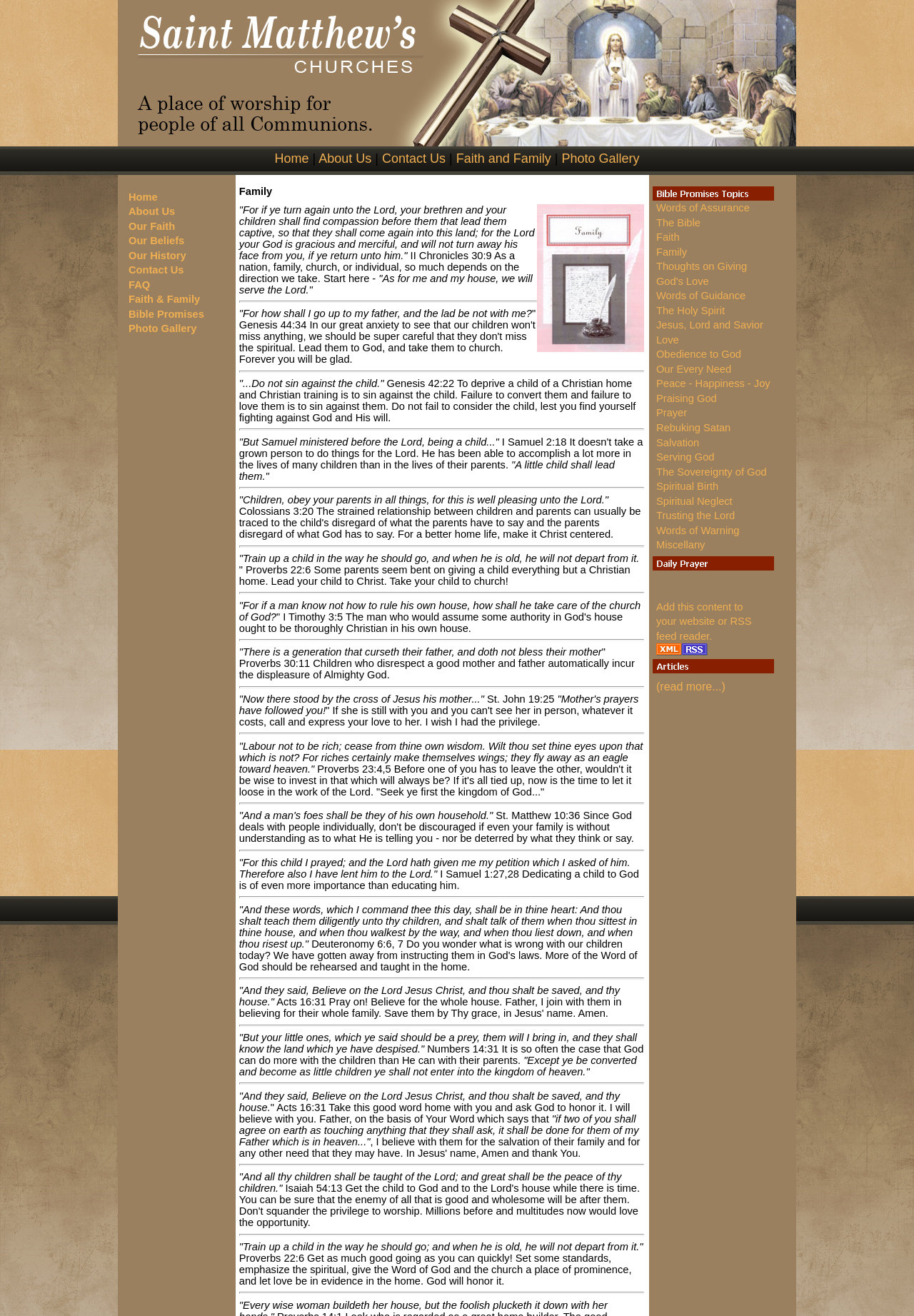Please locate the bounding box coordinates for the element that should be clicked to achieve the following instruction: "Click on 'God's Love'". Ensure the coordinates are given as four float numbers between 0 and 1, i.e., [left, top, right, bottom].

[0.718, 0.209, 0.776, 0.218]